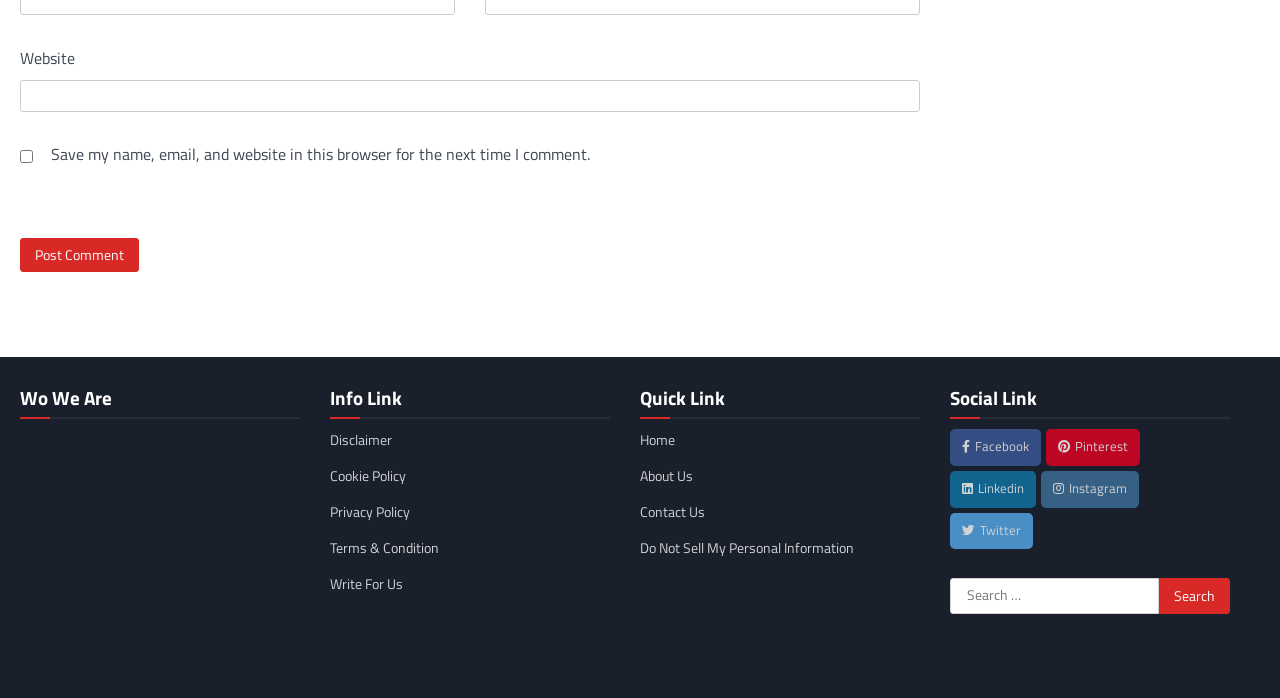Identify the bounding box coordinates for the UI element that matches this description: "Terms & Condition".

[0.258, 0.77, 0.343, 0.8]